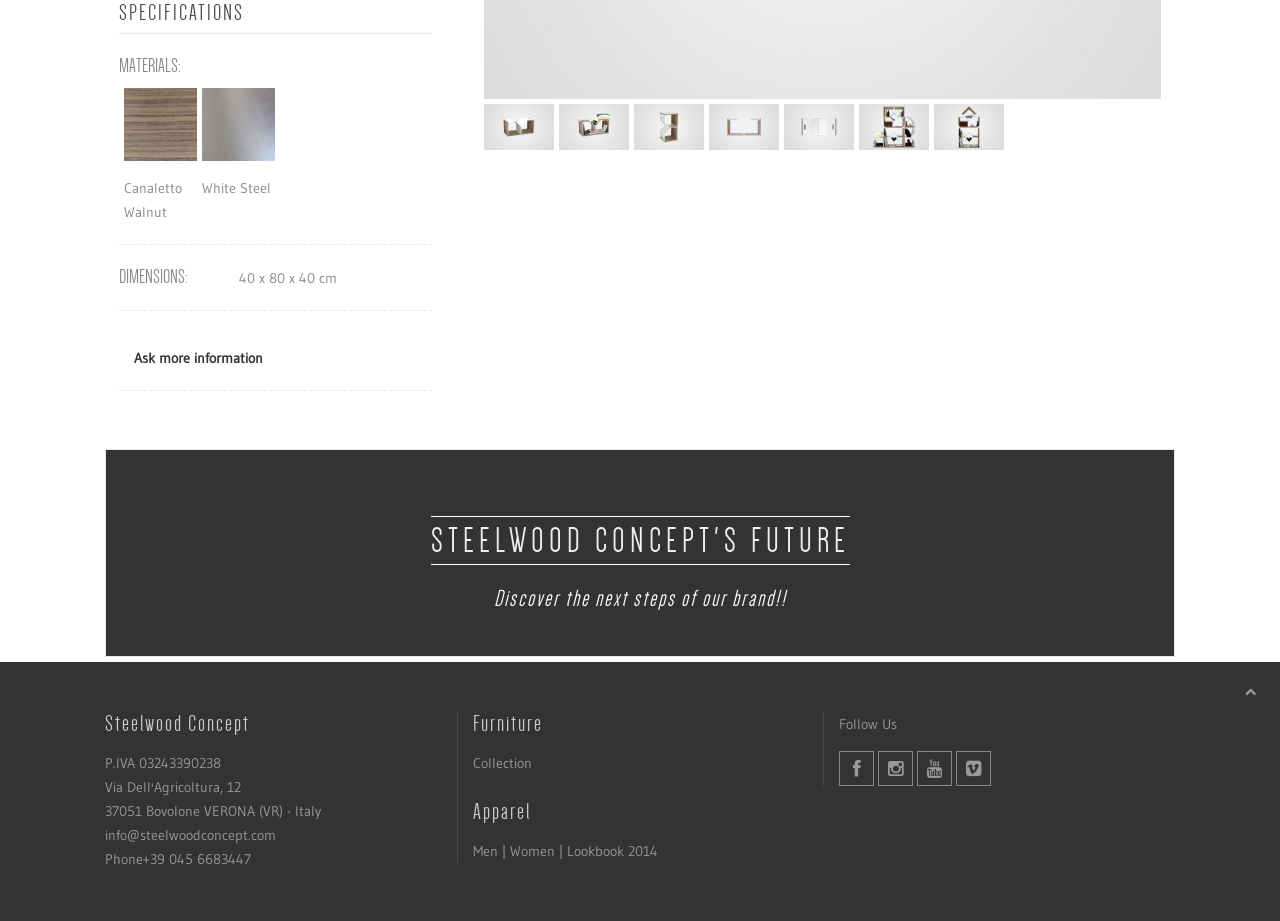Determine the bounding box coordinates (top-left x, top-left y, bottom-right x, bottom-right y) of the UI element described in the following text: parent_node: Follow Us

[0.717, 0.815, 0.744, 0.853]